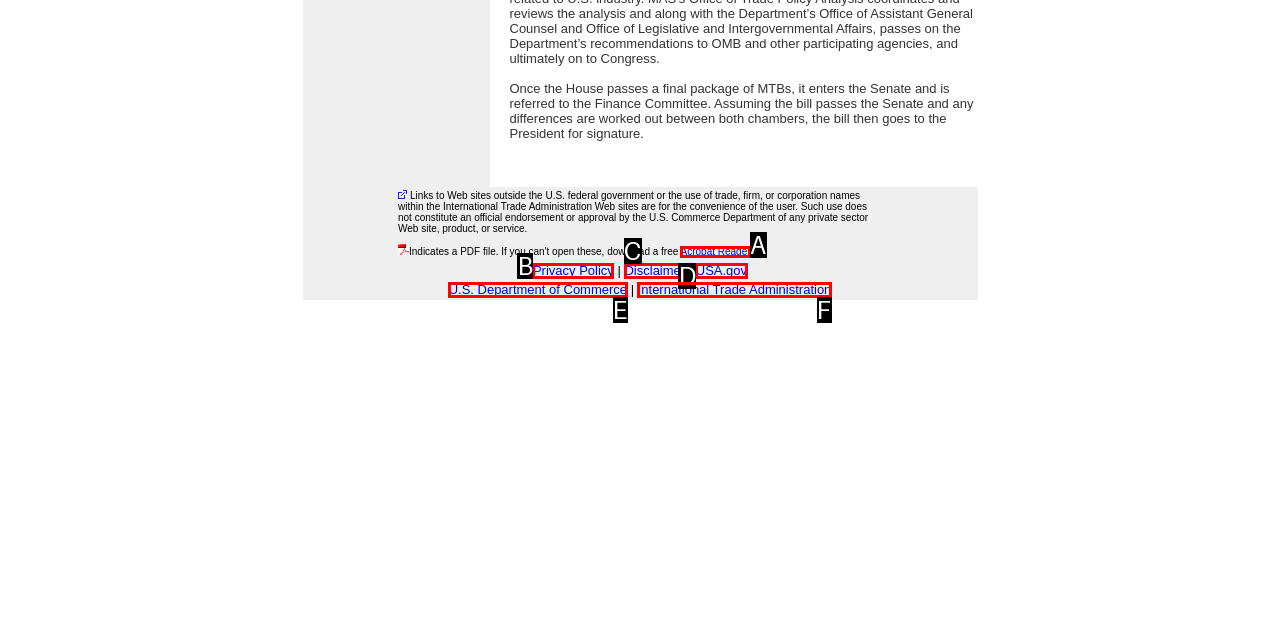Choose the letter that best represents the description: USA.gov. Answer with the letter of the selected choice directly.

D